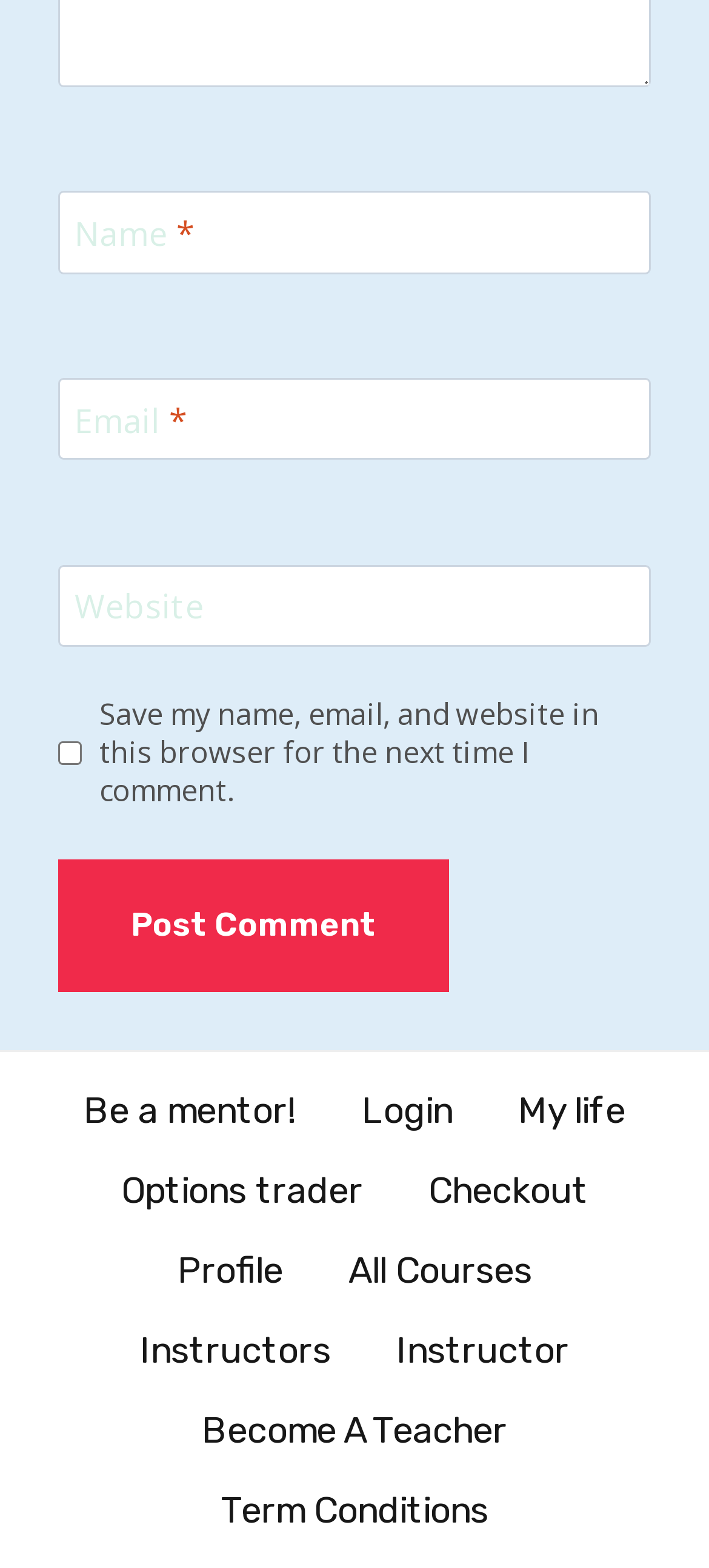Respond to the following query with just one word or a short phrase: 
What is the function of the 'Post Comment' button?

Submit comment